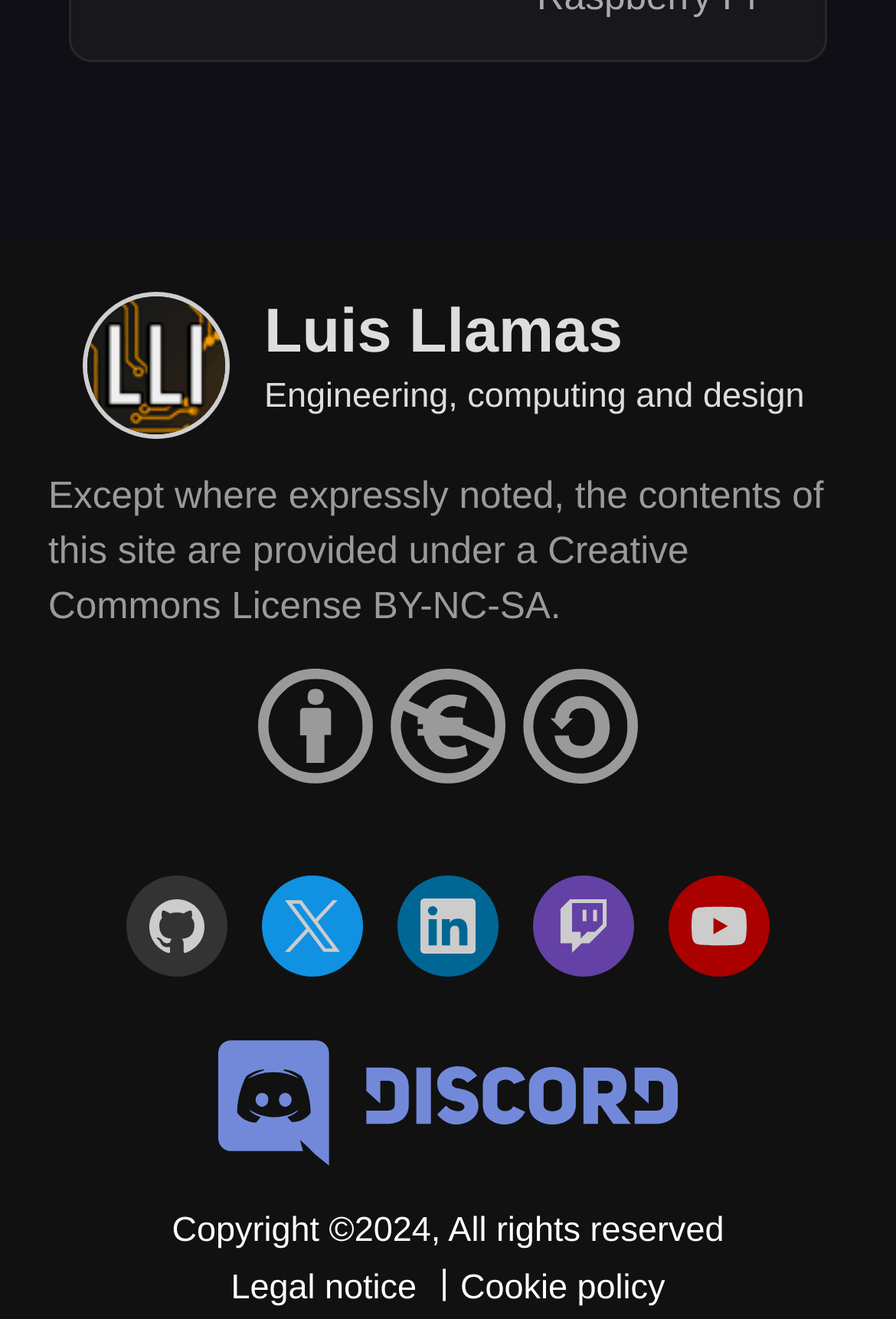Identify the bounding box coordinates of the clickable region required to complete the instruction: "Check out Luis Llamas on Twitter". The coordinates should be given as four float numbers within the range of 0 and 1, i.e., [left, top, right, bottom].

[0.292, 0.664, 0.405, 0.741]